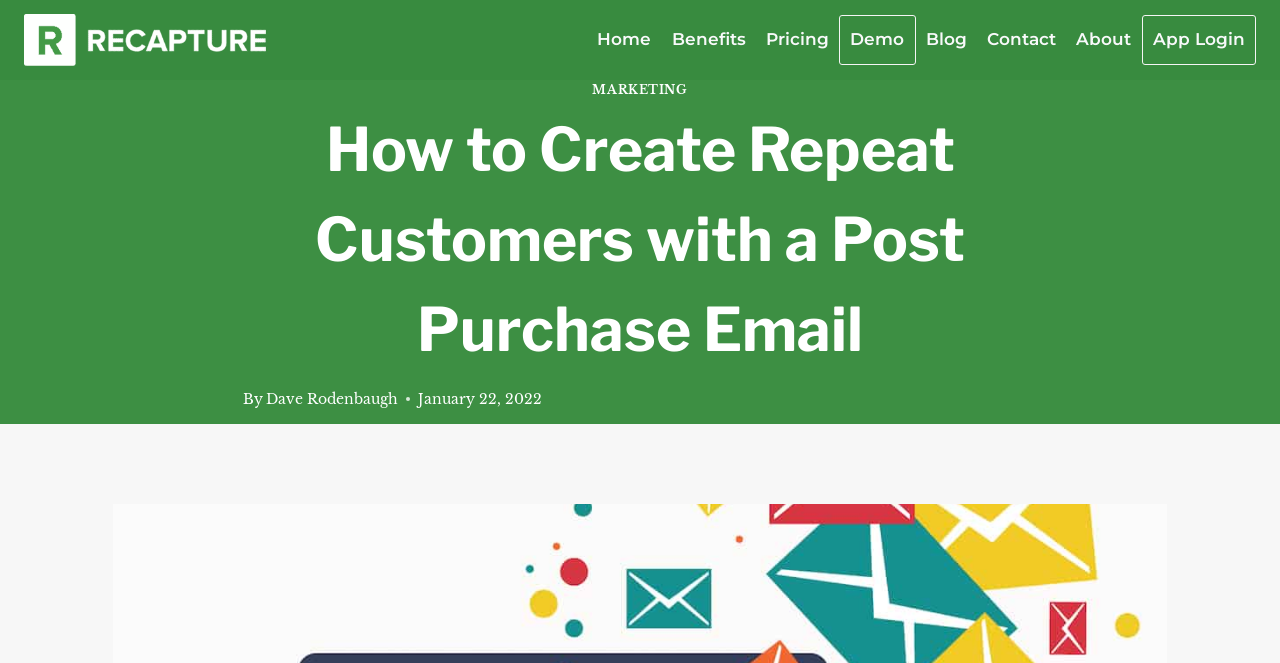What is the date of the article?
Please provide a detailed answer to the question.

I found the date of the article by looking at the text next to the time element, which is 'January 22, 2022'. This text is located below the author's name.